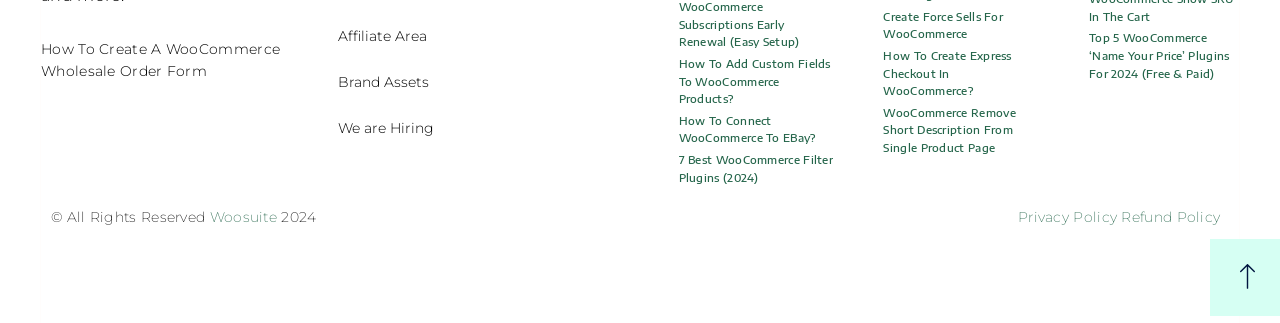Specify the bounding box coordinates of the element's region that should be clicked to achieve the following instruction: "Visit the Affiliate Area". The bounding box coordinates consist of four float numbers between 0 and 1, in the format [left, top, right, bottom].

[0.249, 0.042, 0.491, 0.184]